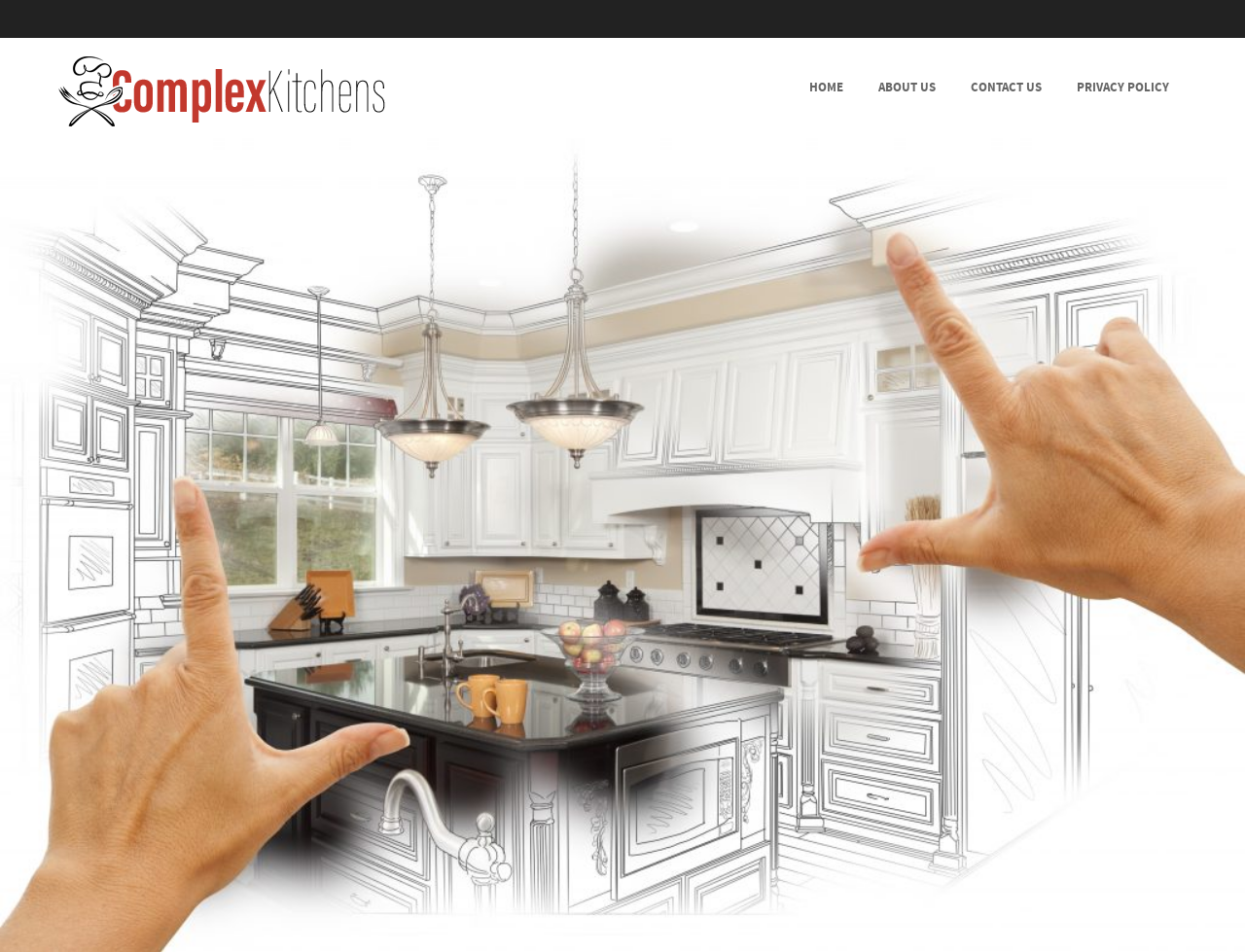Use a single word or phrase to answer the question: 
Is there a footer section on the page?

Yes